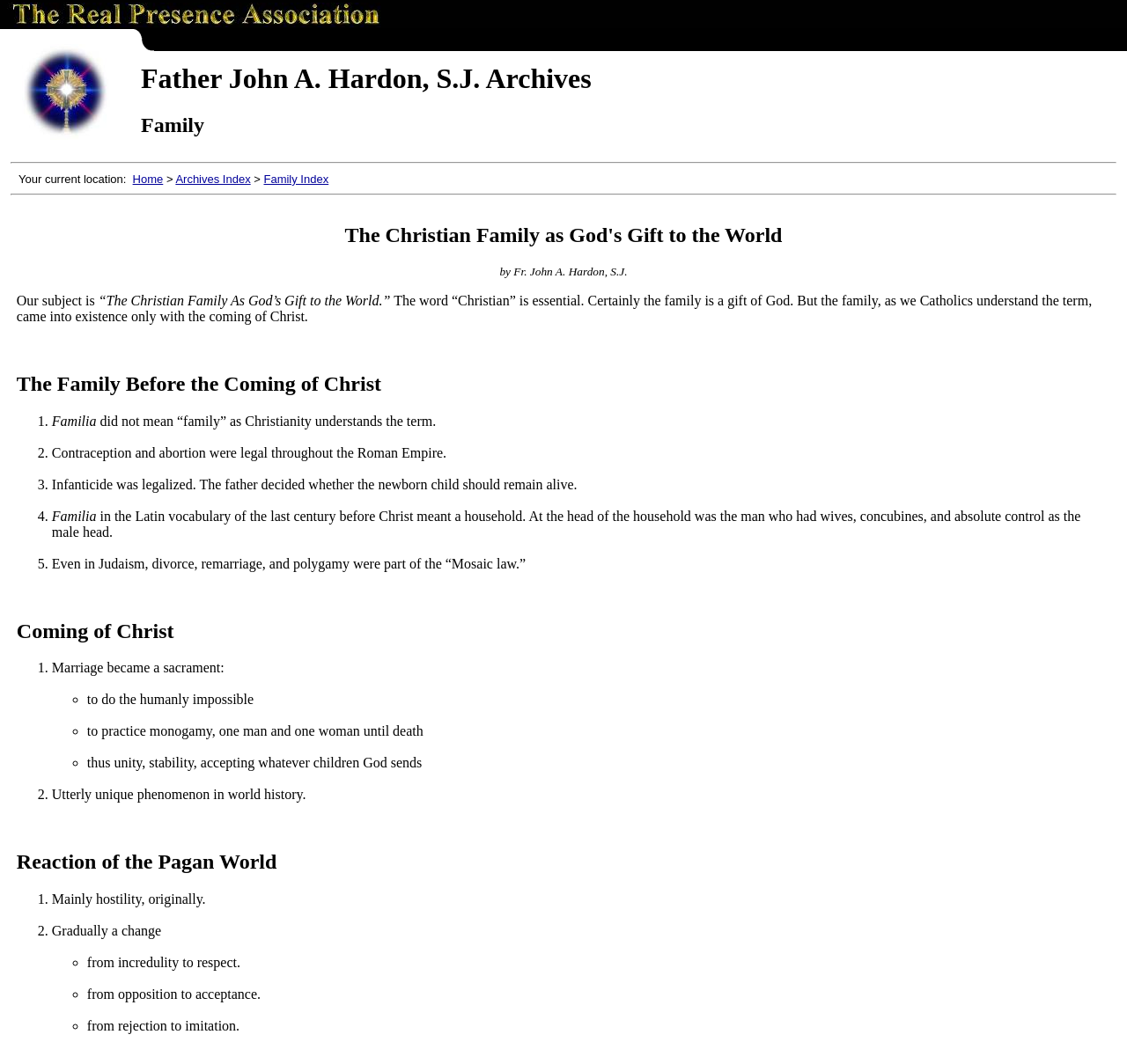What is the title of the article?
Answer the question with a detailed and thorough explanation.

I found the answer by looking at the heading element with the text 'The Christian Family as God's Gift to the World' which is located in the LayoutTableCell with bounding box coordinates [0.015, 0.21, 0.985, 0.232].